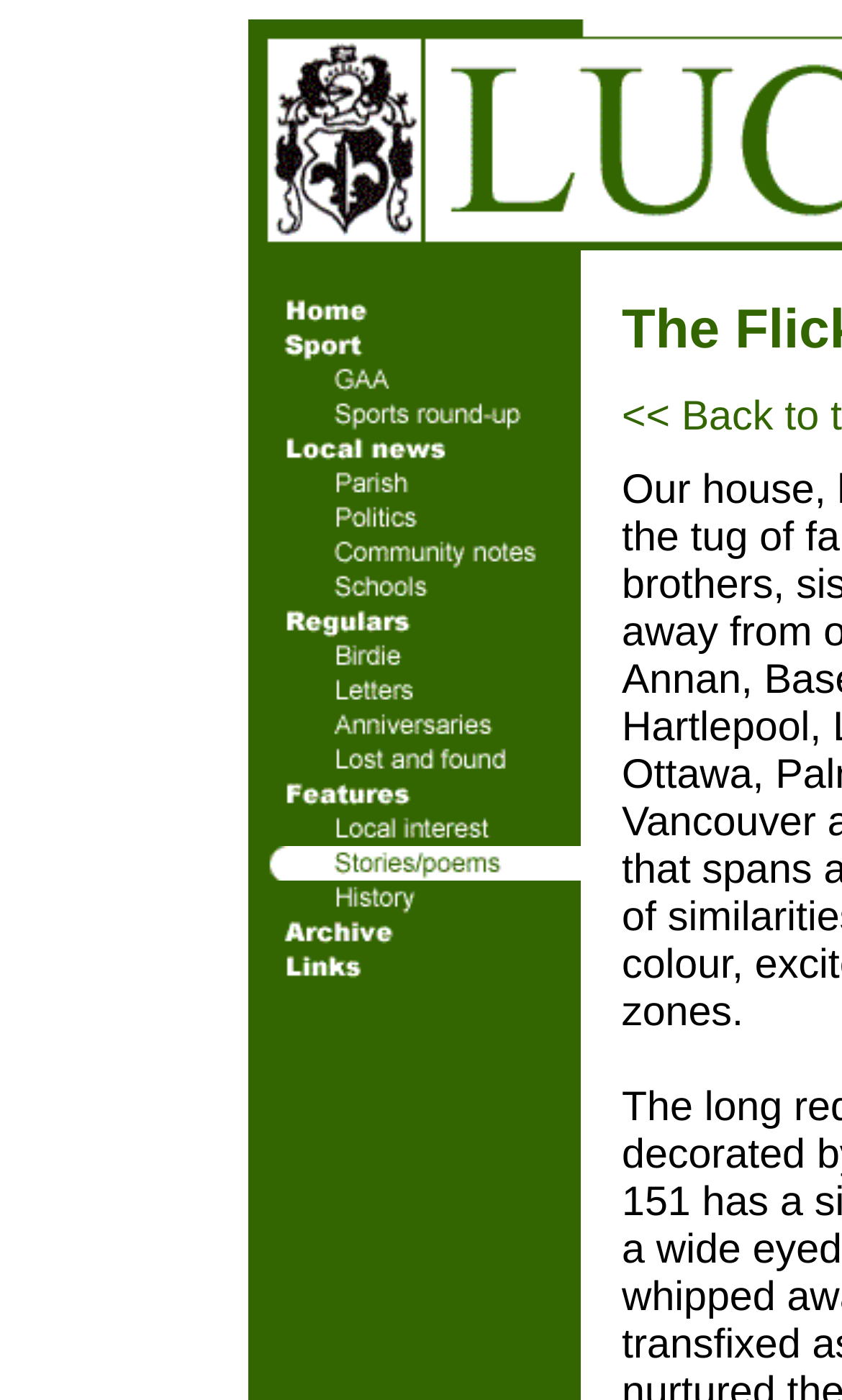Determine the bounding box coordinates for the element that should be clicked to follow this instruction: "view Sports round-up page". The coordinates should be given as four float numbers between 0 and 1, in the format [left, top, right, bottom].

[0.295, 0.288, 0.69, 0.314]